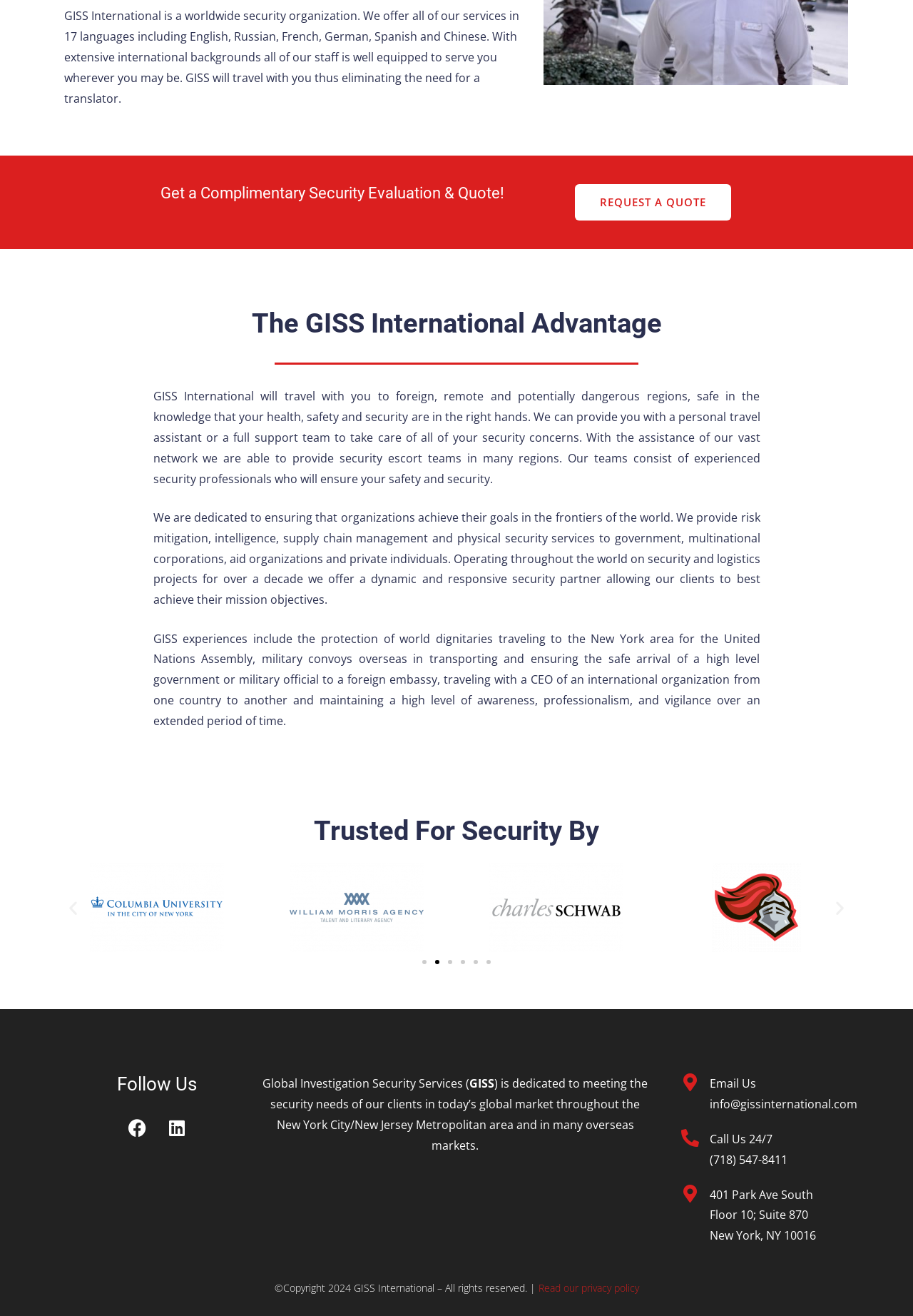Based on the description "aria-label="Previous slide"", find the bounding box of the specified UI element.

[0.07, 0.683, 0.09, 0.697]